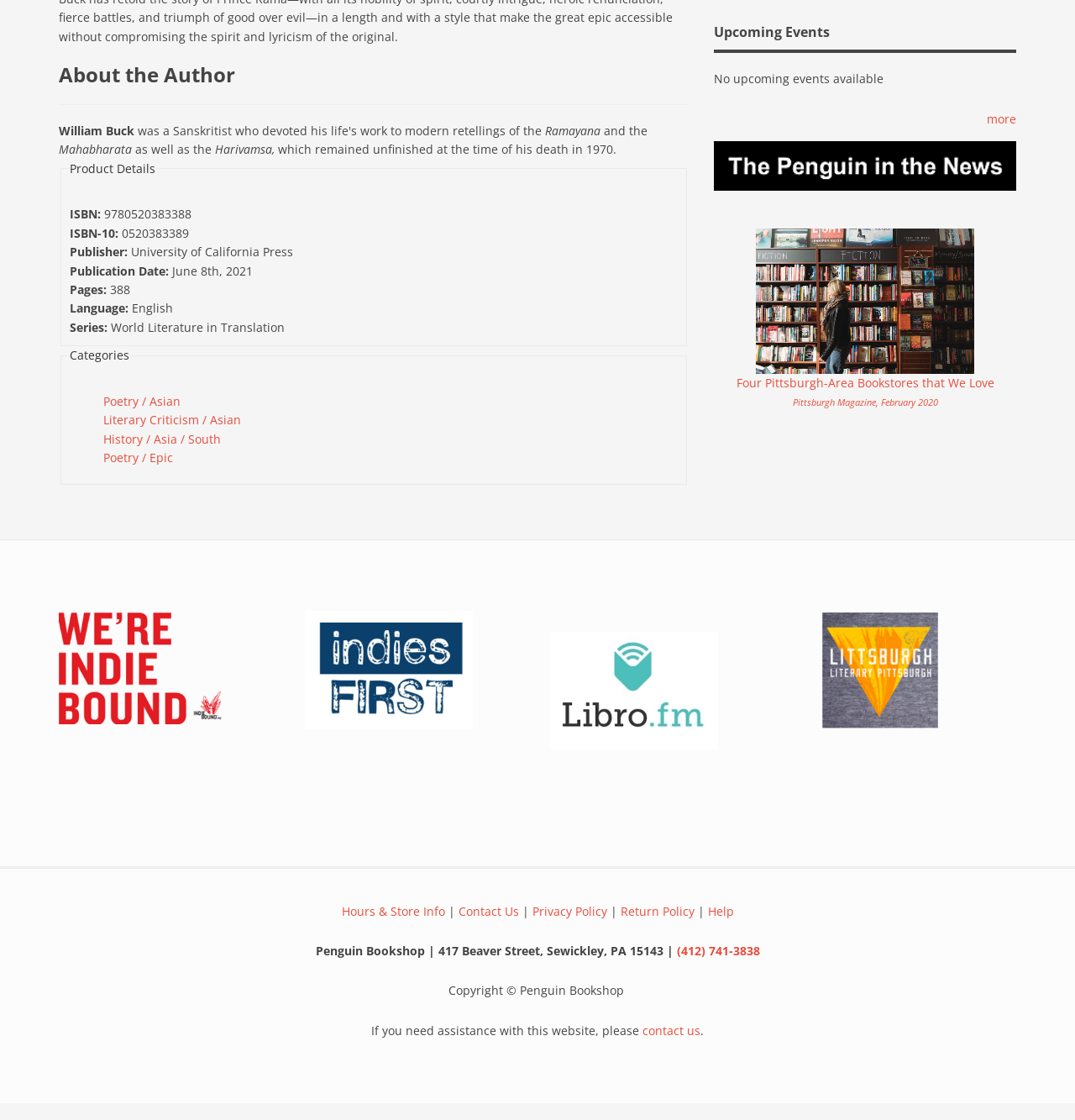Pinpoint the bounding box coordinates of the element you need to click to execute the following instruction: "Click on the 'Poetry / Asian' category". The bounding box should be represented by four float numbers between 0 and 1, in the format [left, top, right, bottom].

[0.096, 0.351, 0.168, 0.365]